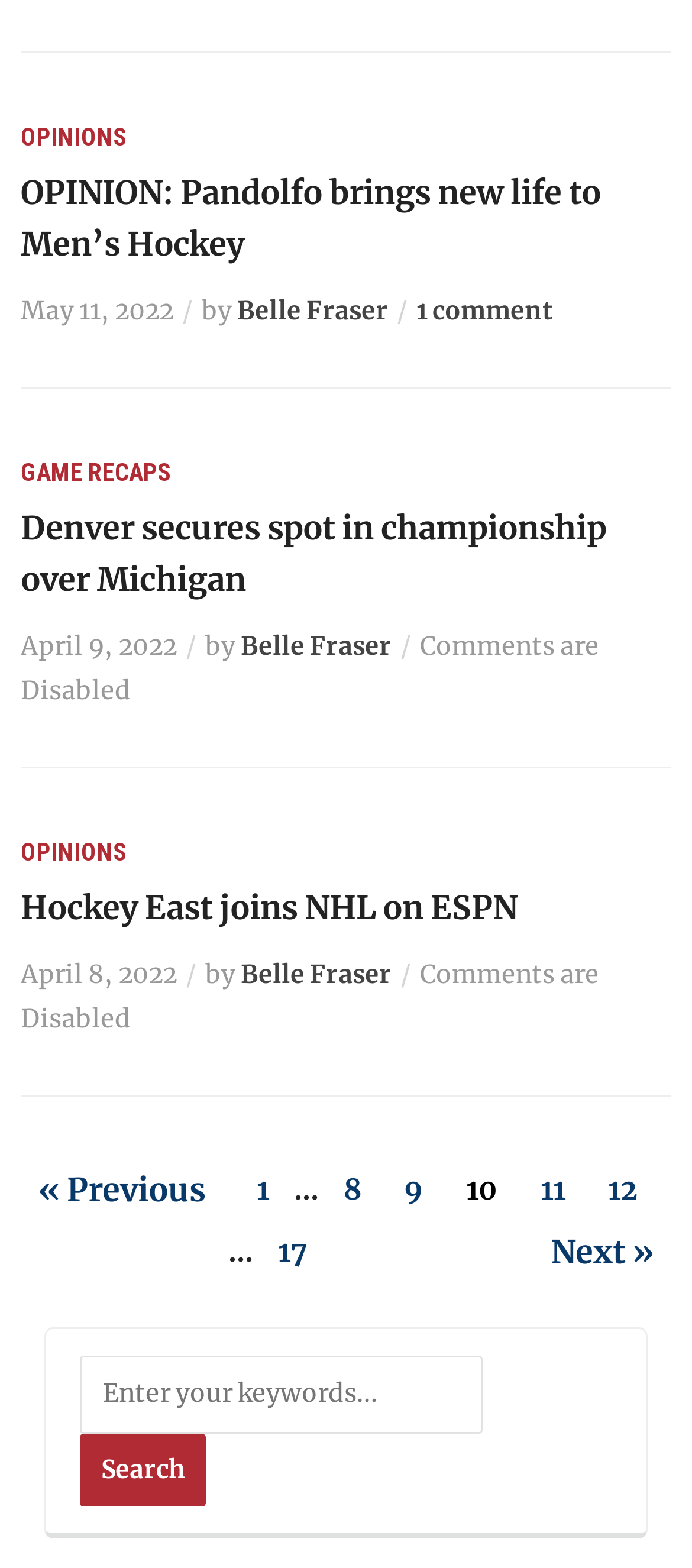How many pages of articles are there?
Please provide a comprehensive and detailed answer to the question.

I looked at the pagination links at the bottom of the webpage and counted the number of links, including the '...' links, which indicate that there are more pages. I can see links for pages 1, 8, 9, 11, and 12, and there may be more pages beyond that.